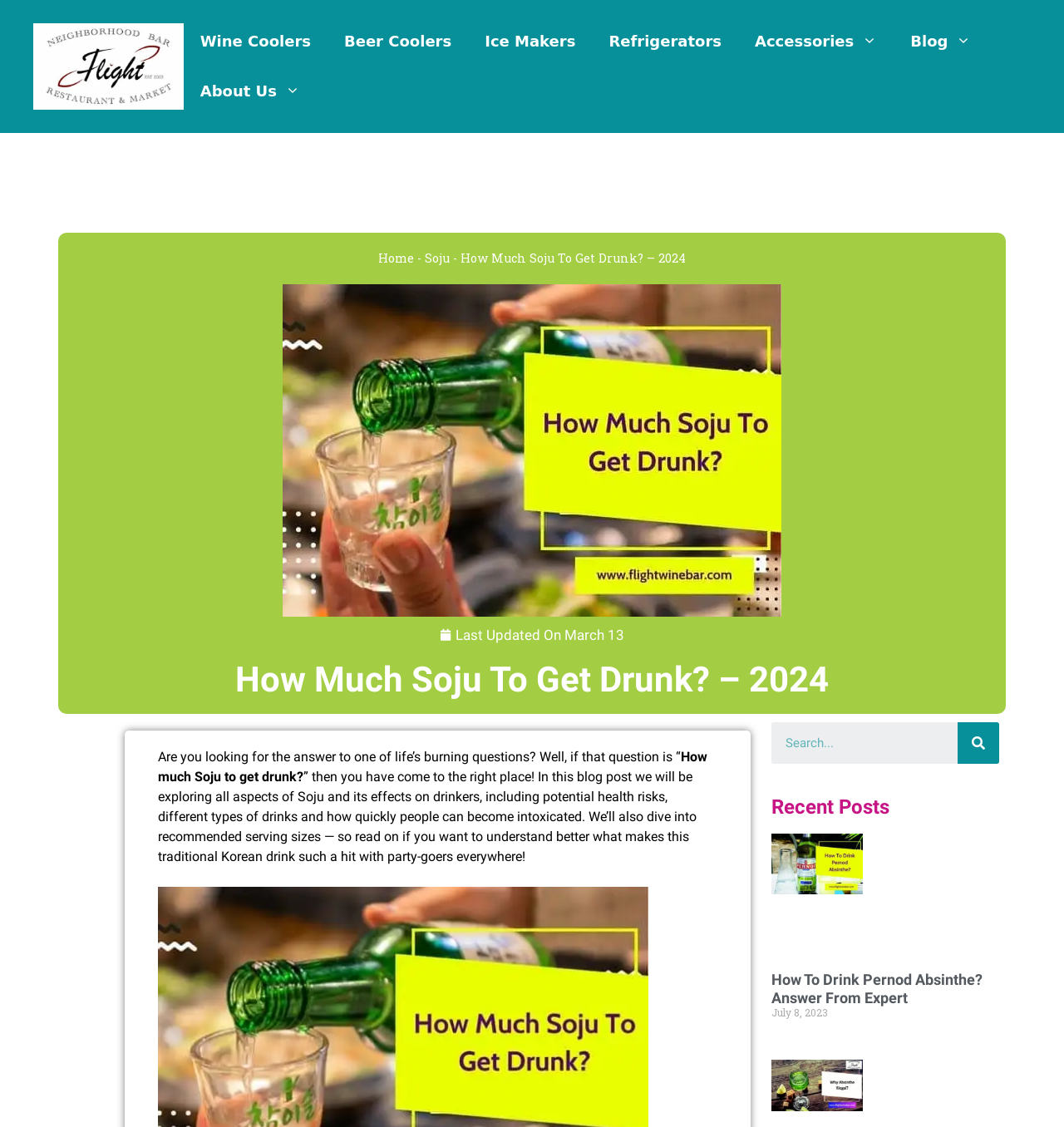Find and indicate the bounding box coordinates of the region you should select to follow the given instruction: "Go to the Home page".

[0.355, 0.222, 0.389, 0.236]